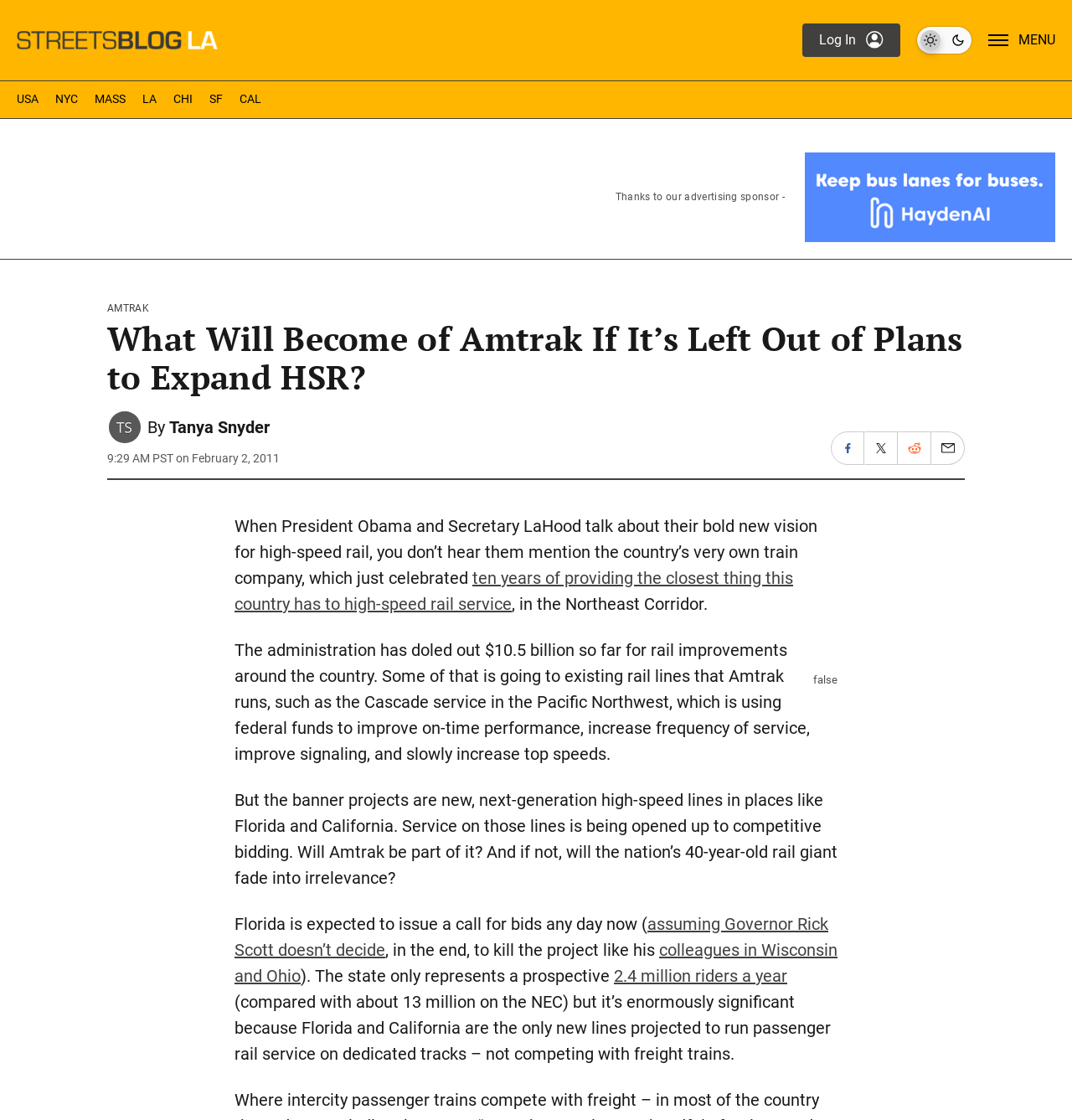Pinpoint the bounding box coordinates of the clickable element to carry out the following instruction: "Read the article about Amtrak."

[0.1, 0.285, 0.9, 0.354]